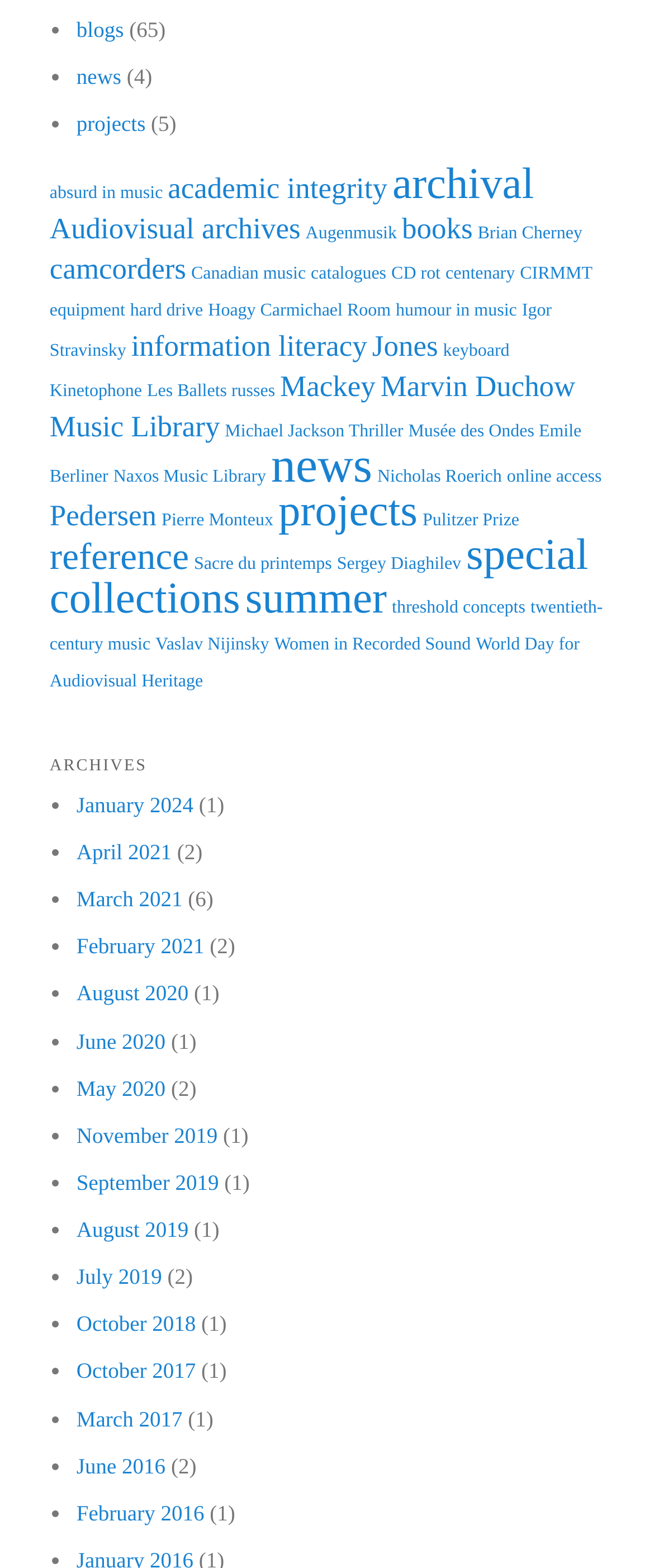How many items are in the 'special collections' category?
Please use the image to deliver a detailed and complete answer.

The 'special collections' category has 4 items, as indicated by the number in parentheses next to the 'special collections' link.